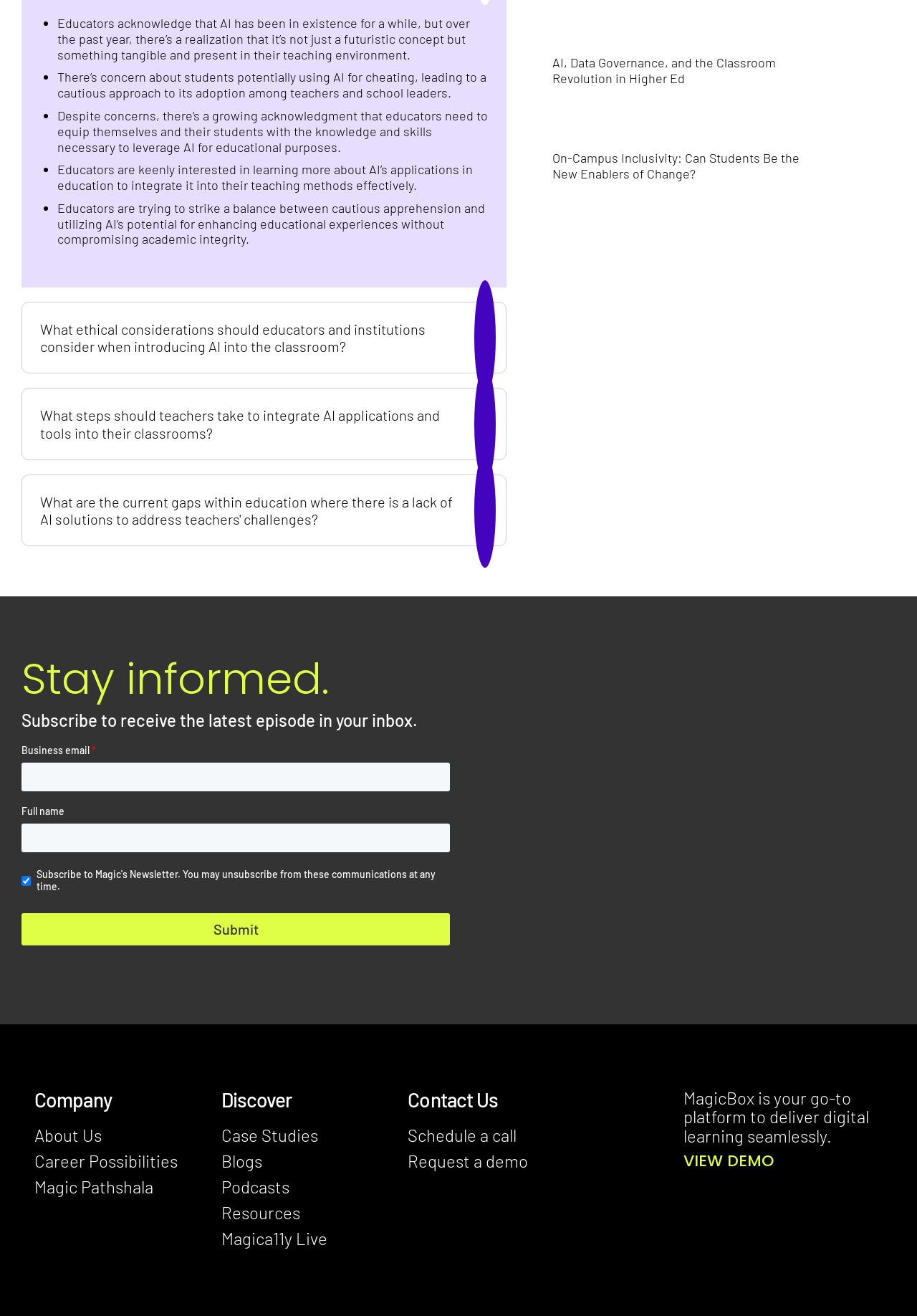Determine the bounding box coordinates of the clickable region to execute the instruction: "View the 'AI, Data Governance, and the Classroom Revolution in Higher Ed' article". The coordinates should be four float numbers between 0 and 1, denoted as [left, top, right, bottom].

[0.602, 0.004, 0.977, 0.07]